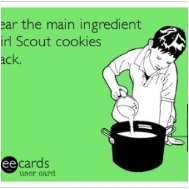Respond with a single word or phrase to the following question: What is the child doing in the image?

Pouring a liquid